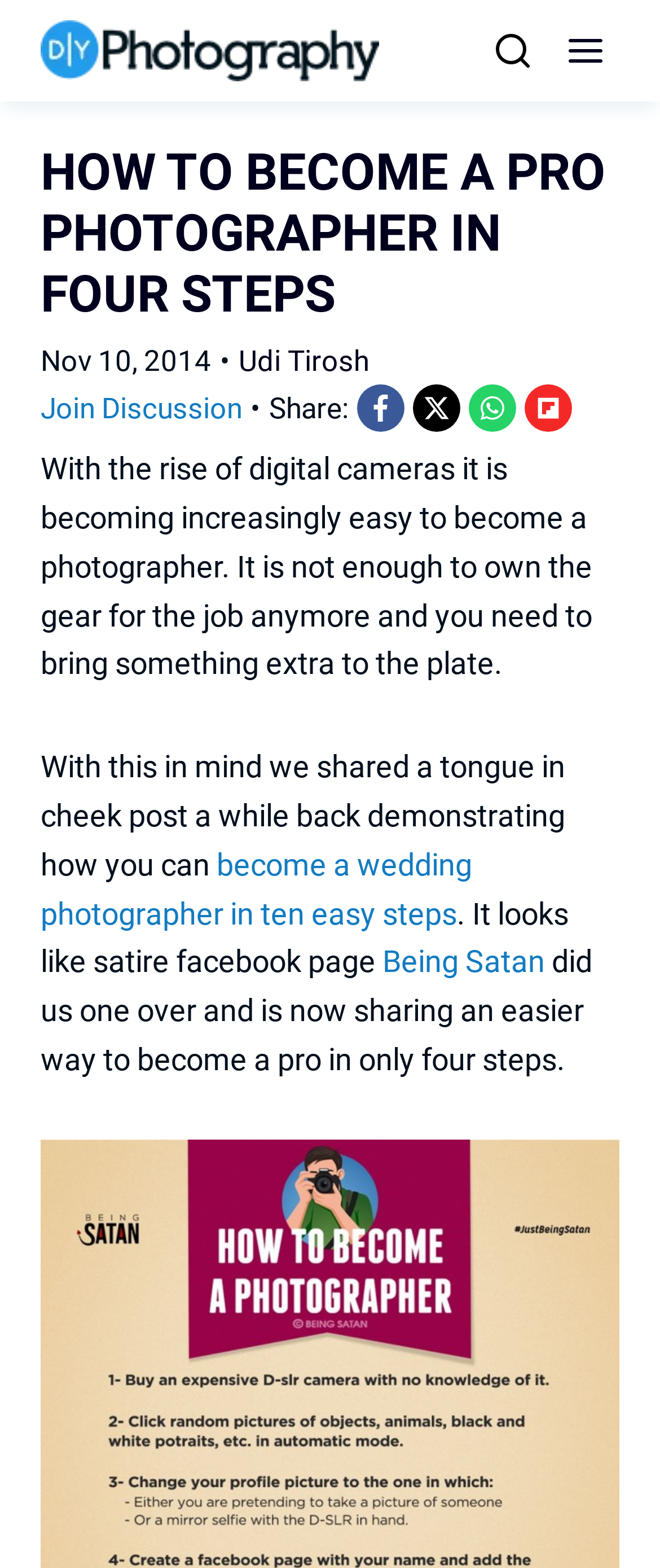Provide a brief response to the question below using a single word or phrase: 
How many social media sharing options are available?

3